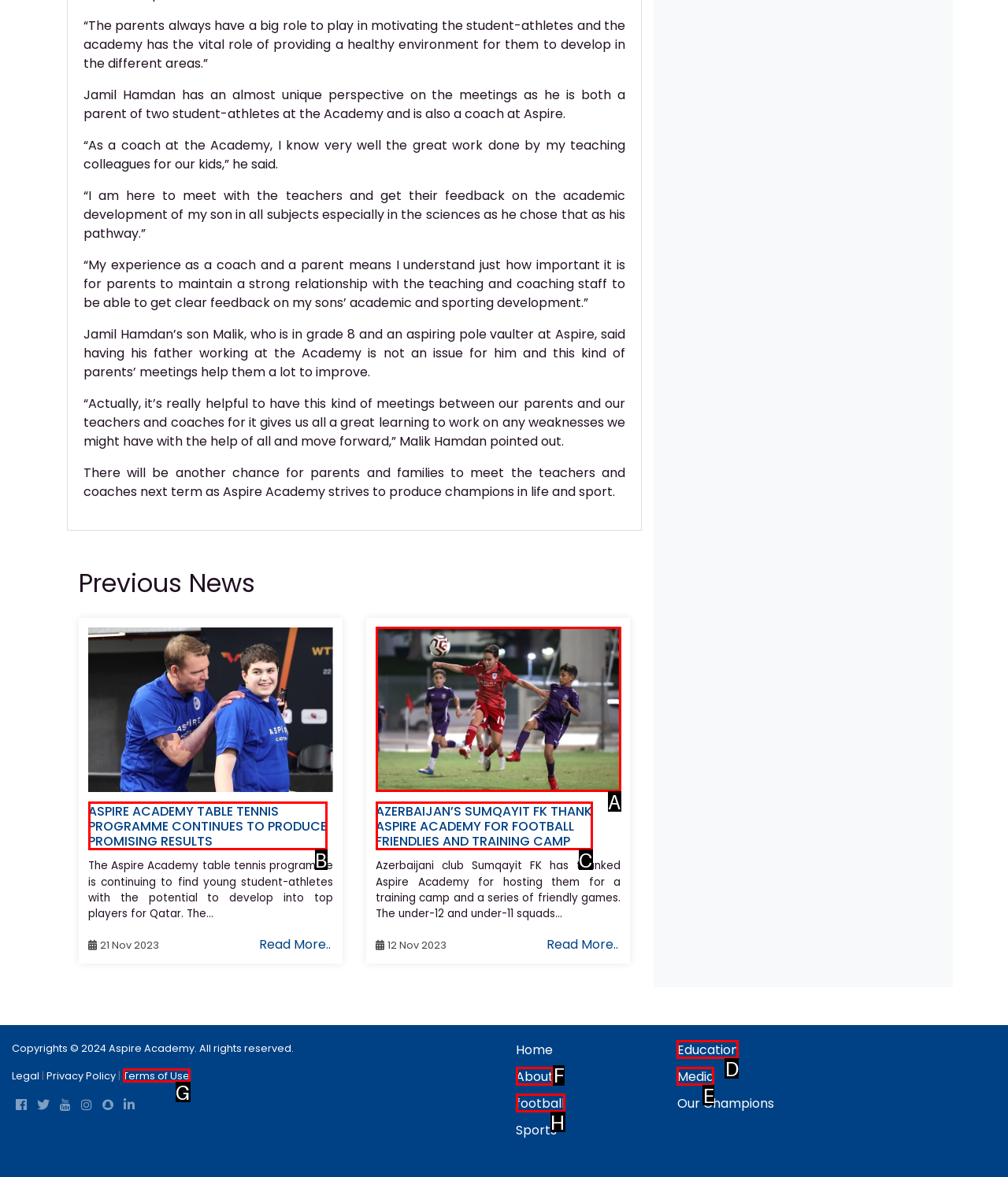Select the letter of the UI element you need to click to complete this task: View terms of service.

None